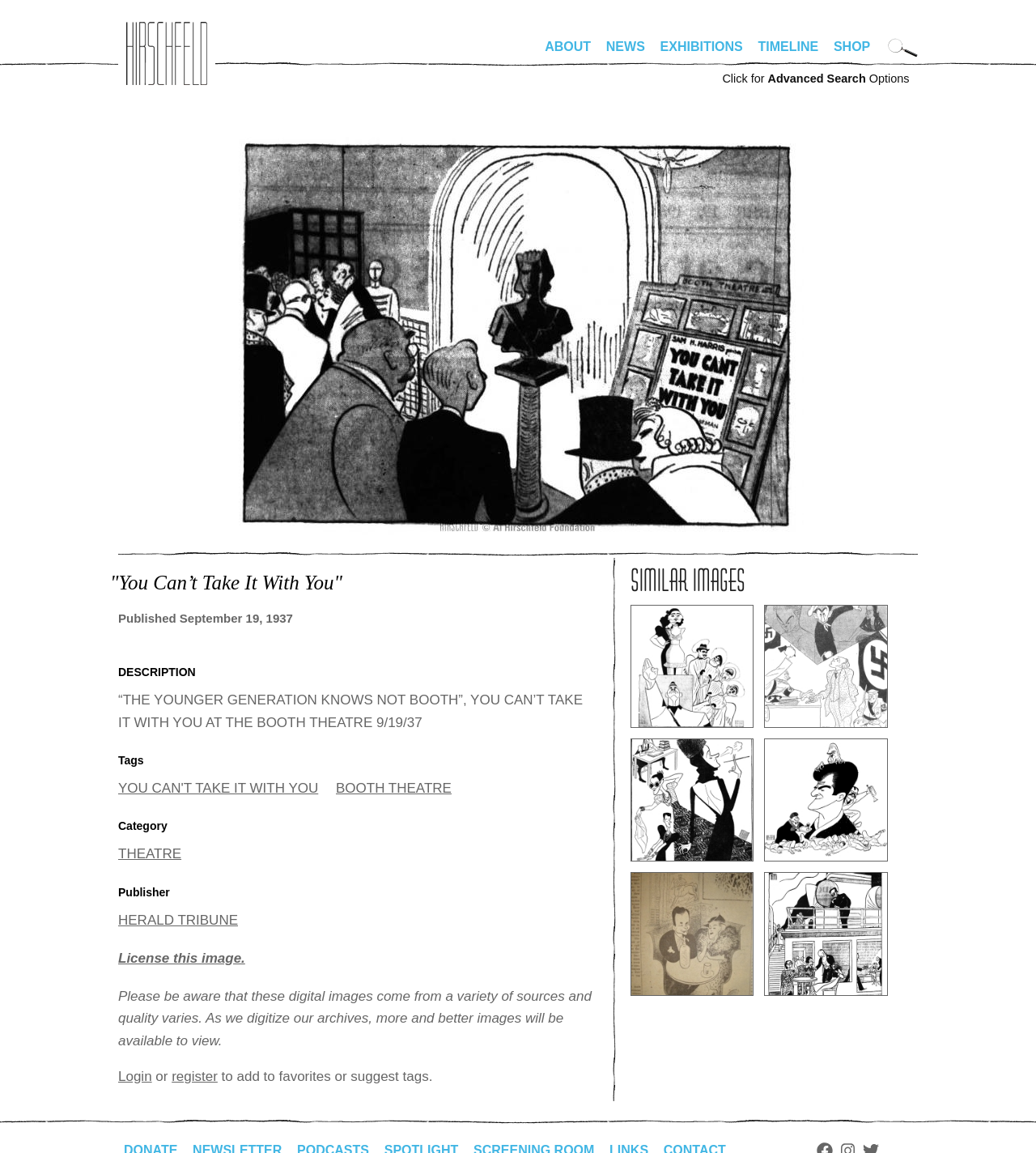Refer to the image and answer the question with as much detail as possible: How many similar images are displayed?

I determined the answer by looking at the links and image elements under the heading 'SIMILAR IMAGES' and counted a total of 5 similar images displayed.